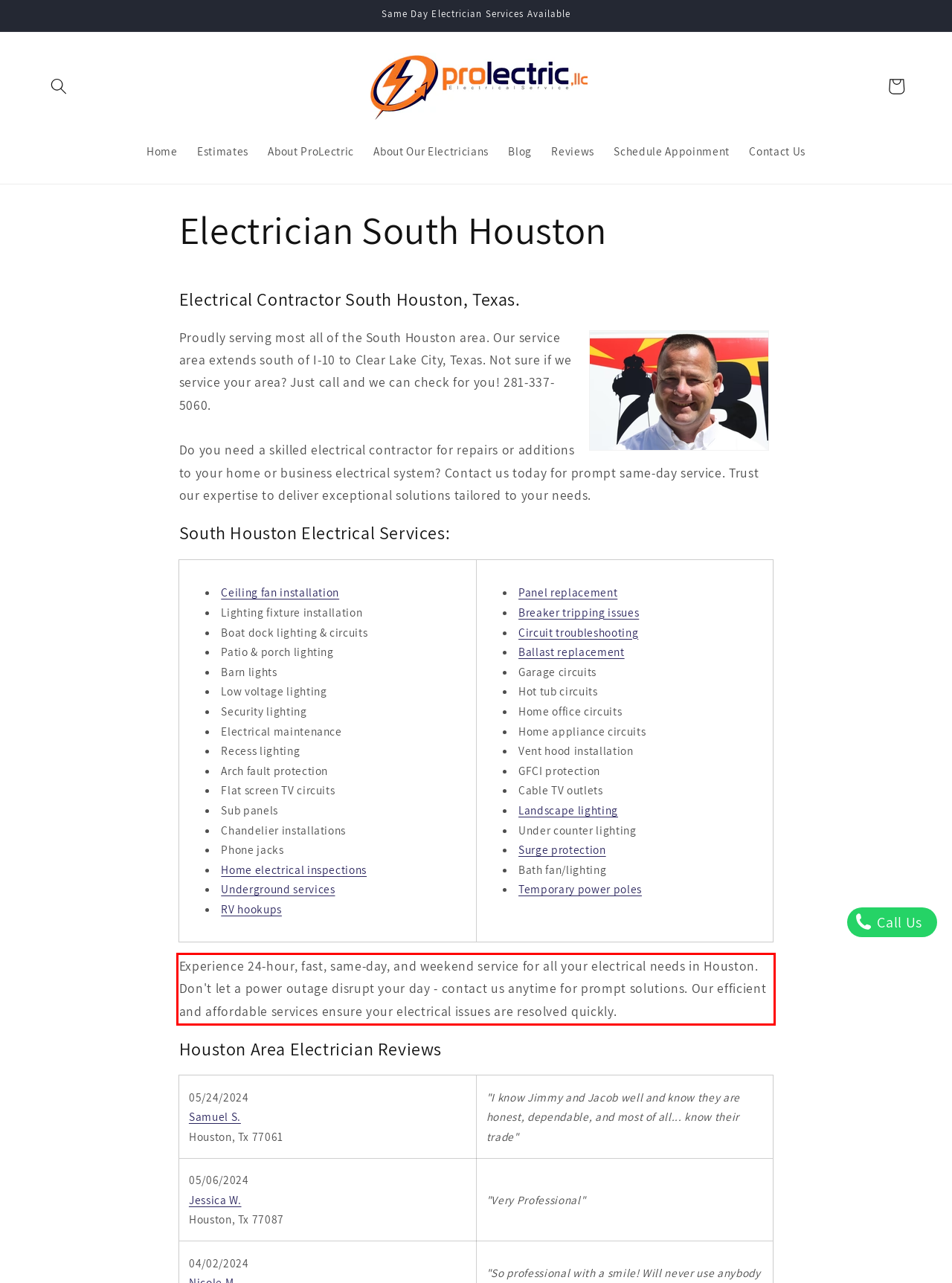Please analyze the provided webpage screenshot and perform OCR to extract the text content from the red rectangle bounding box.

Experience 24-hour, fast, same-day, and weekend service for all your electrical needs in Houston. Don't let a power outage disrupt your day - contact us anytime for prompt solutions. Our efficient and affordable services ensure your electrical issues are resolved quickly.